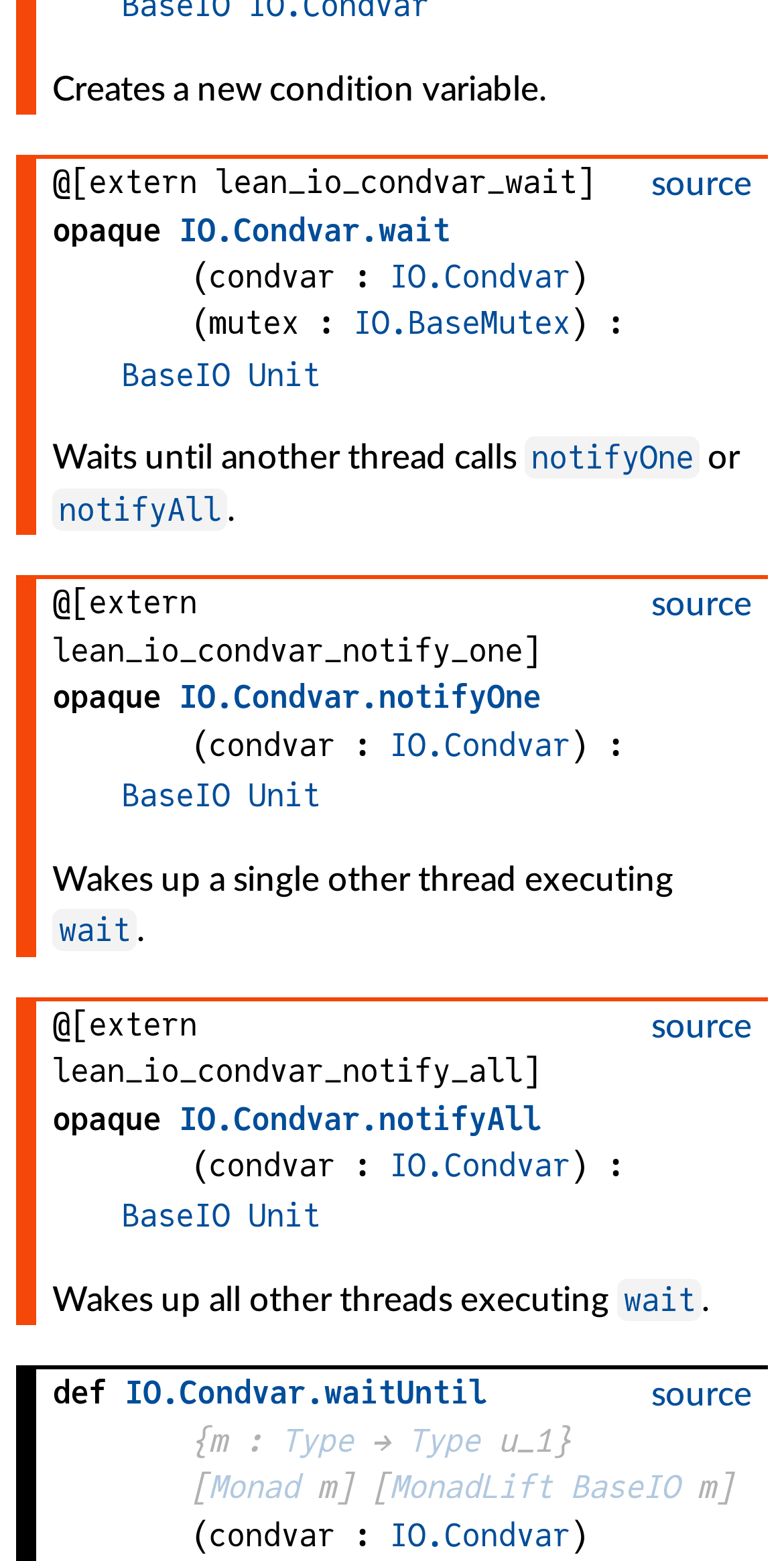Find the bounding box coordinates of the area that needs to be clicked in order to achieve the following instruction: "Click on 'IO.Condvar.notifyAll'". The coordinates should be specified as four float numbers between 0 and 1, i.e., [left, top, right, bottom].

[0.228, 0.704, 0.69, 0.728]